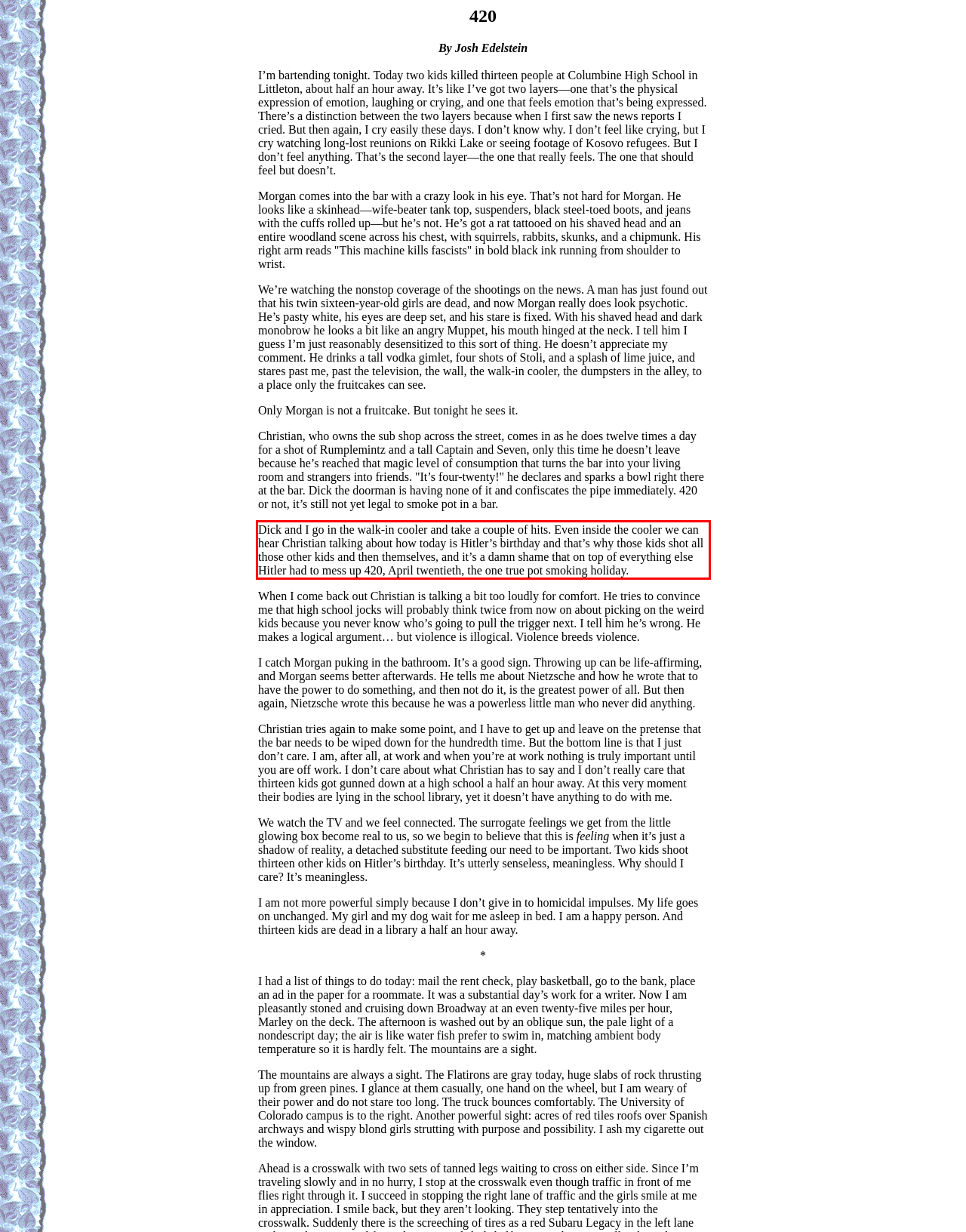Given the screenshot of the webpage, identify the red bounding box, and recognize the text content inside that red bounding box.

Dick and I go in the walk-in cooler and take a couple of hits. Even inside the cooler we can hear Christian talking about how today is Hitler’s birthday and that’s why those kids shot all those other kids and then themselves, and it’s a damn shame that on top of everything else Hitler had to mess up 420, April twentieth, the one true pot smoking holiday.